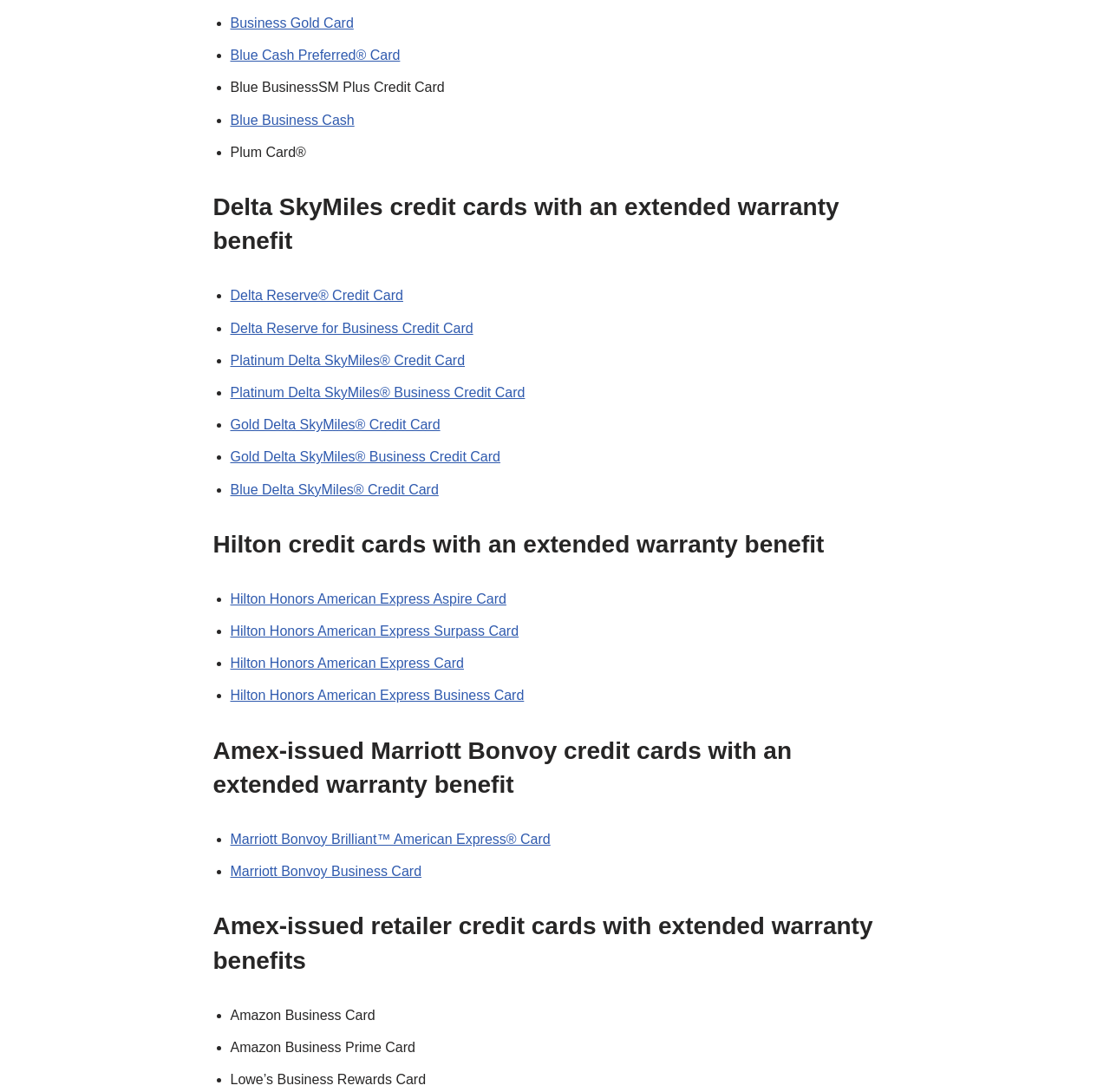Point out the bounding box coordinates of the section to click in order to follow this instruction: "Click on Marriott Bonvoy Brilliant American Express Card".

[0.207, 0.762, 0.496, 0.775]